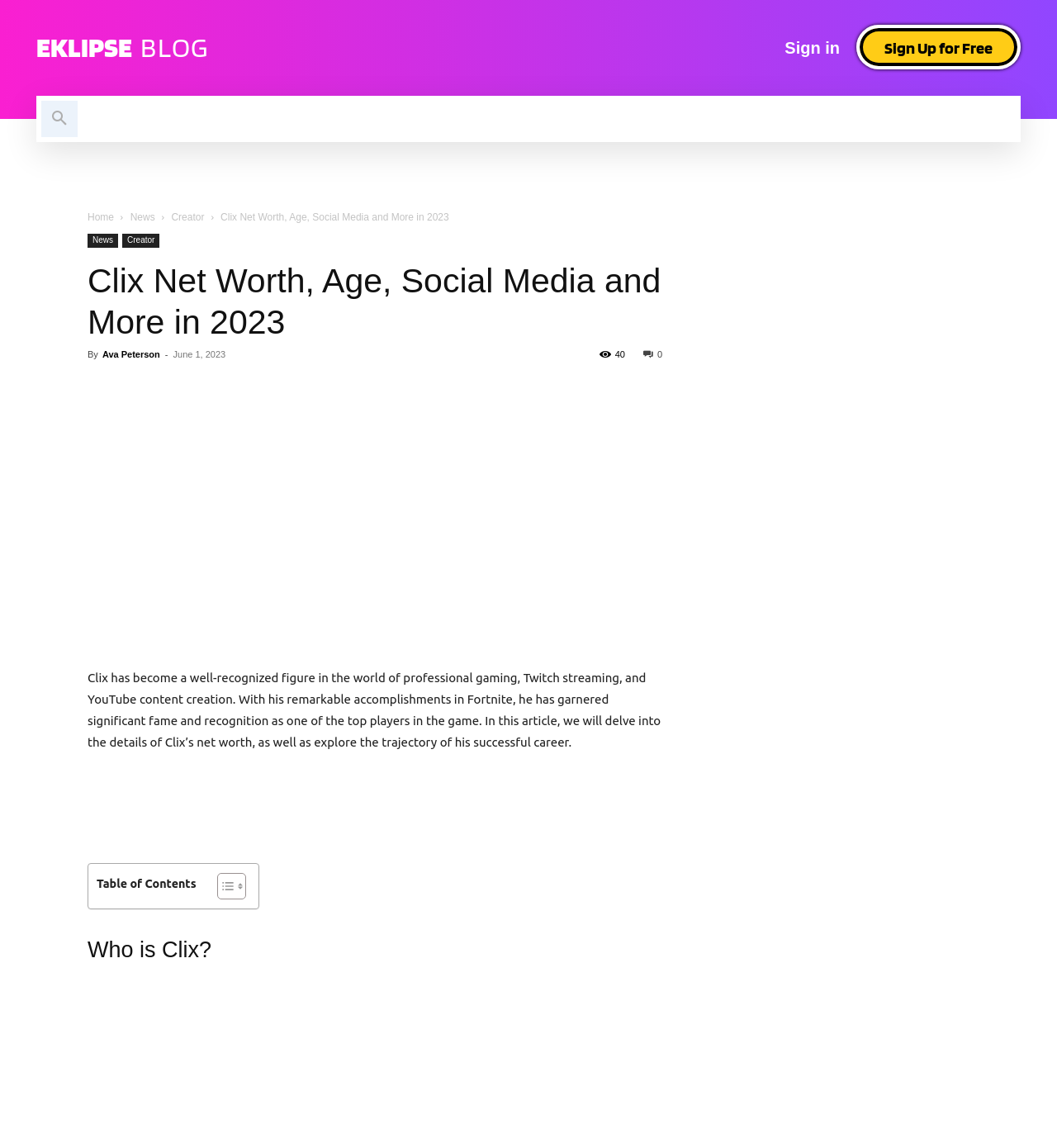Please specify the bounding box coordinates of the element that should be clicked to execute the given instruction: 'Read Clix's blog'. Ensure the coordinates are four float numbers between 0 and 1, expressed as [left, top, right, bottom].

[0.412, 0.083, 0.503, 0.124]